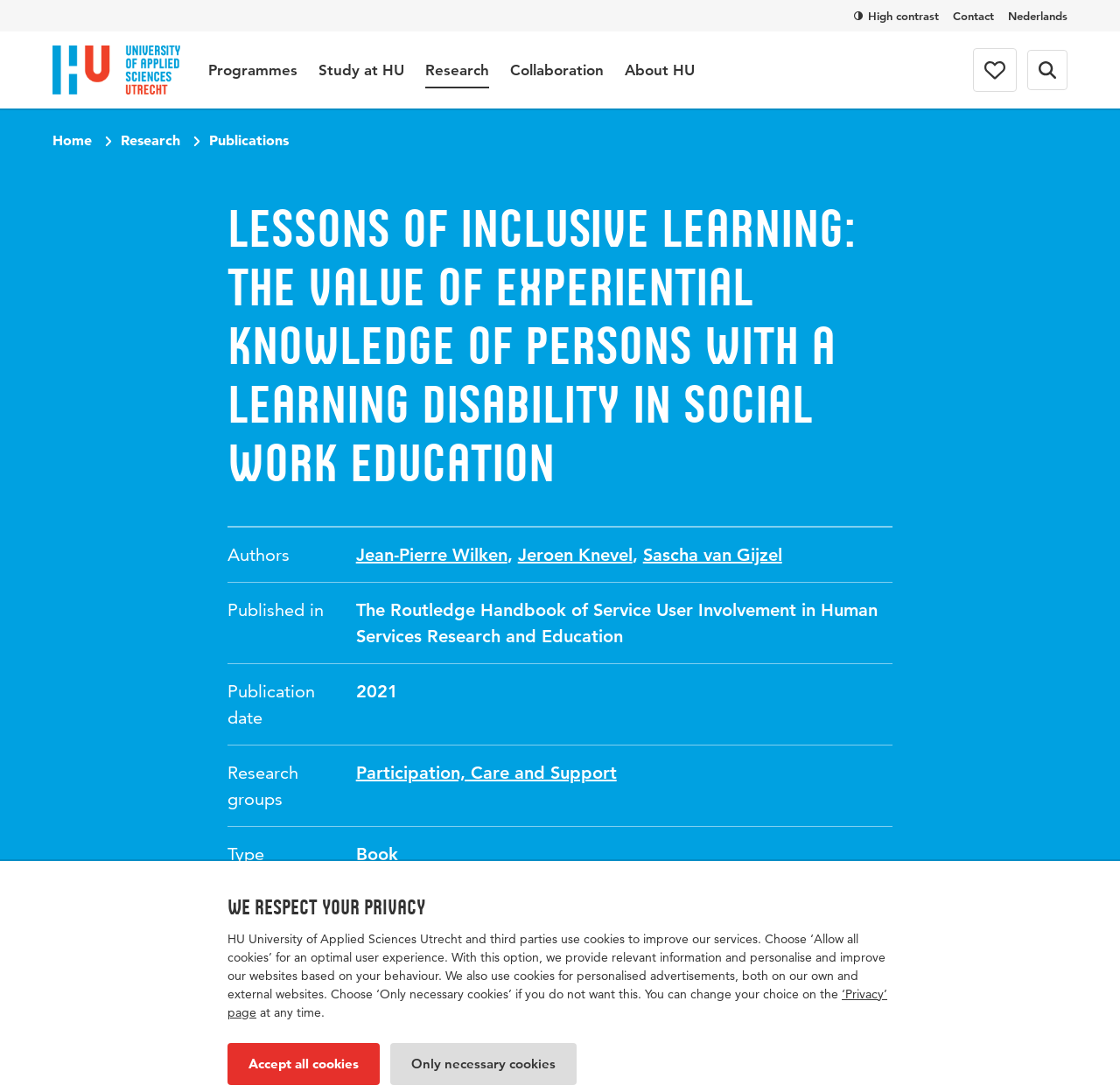Explain the webpage in detail, including its primary components.

This webpage is about a research publication titled "Lessons of inclusive learning: the value of experiential knowledge of persons with a learning disability in social work education" from HU University of Applied Sciences Utrecht. 

At the top of the page, there is a navigation menu with links to "Home", "Research", and "Publications". Below this menu, there is a heading with the title of the publication. 

To the right of the navigation menu, there are several buttons and links, including a "High contrast" button, a "Contact" link, and a "Nederlands" link. There is also a logo of Hogeschool Utrecht, which is an image. 

Below the title, there is a table with information about the publication, including the authors, publication date, and research groups. The authors are Jean-Pierre Wilken, Jeroen Knevel, and Sascha van Gijzel, and they are linked to their respective profiles. The publication date is 2021, and the research group is "Participation, Care and Support", which is also linked to its profile. 

At the bottom of the page, there is a section with a heading "Summary", but the content of the summary is not provided. 

There is also a cookie notification at the top of the page, which informs users that the website uses cookies and provides options to accept all cookies or only necessary cookies.